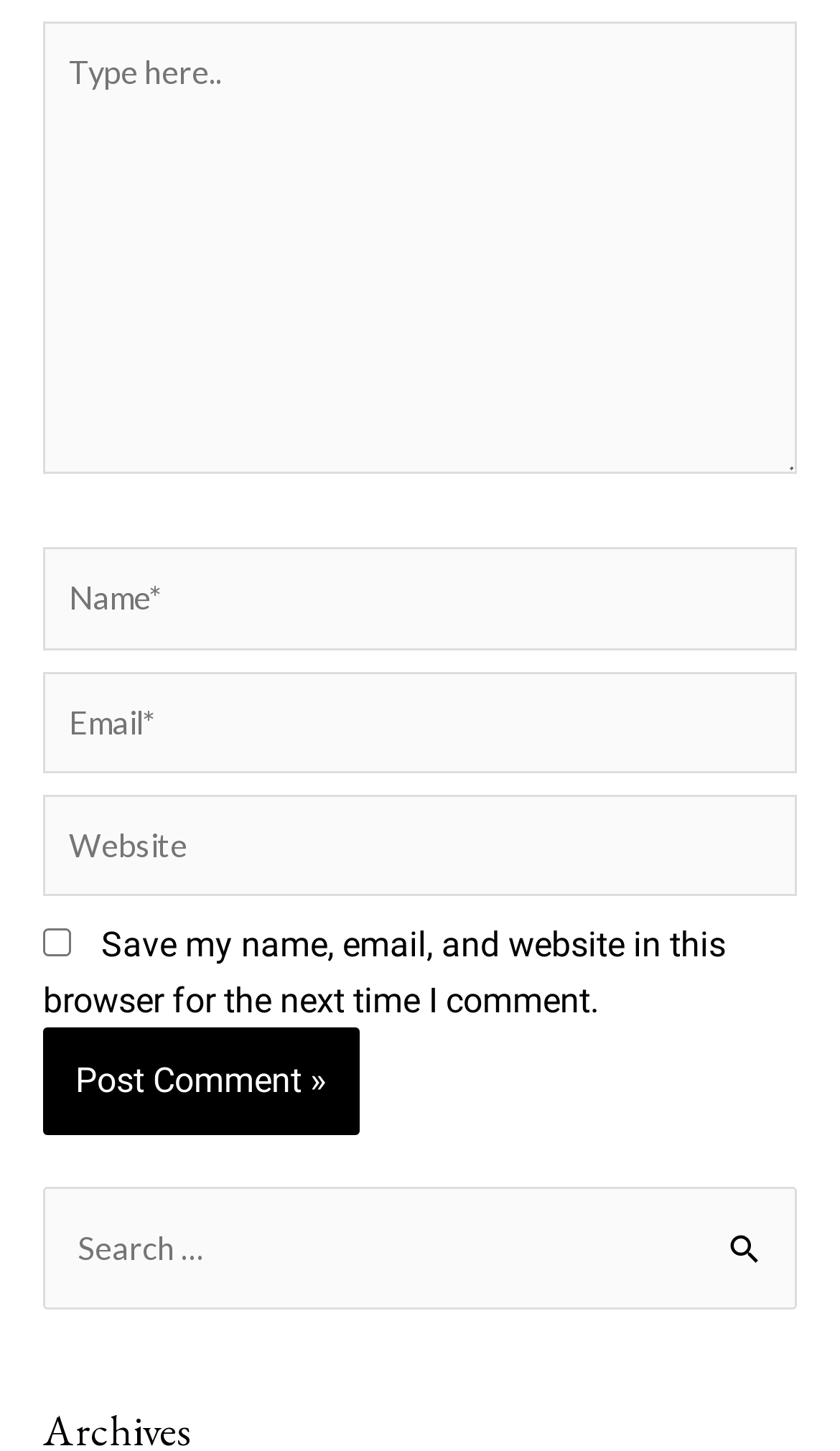Find the bounding box coordinates for the HTML element described as: "parent_node: Website name="url" placeholder="Website"". The coordinates should consist of four float values between 0 and 1, i.e., [left, top, right, bottom].

[0.051, 0.548, 0.949, 0.618]